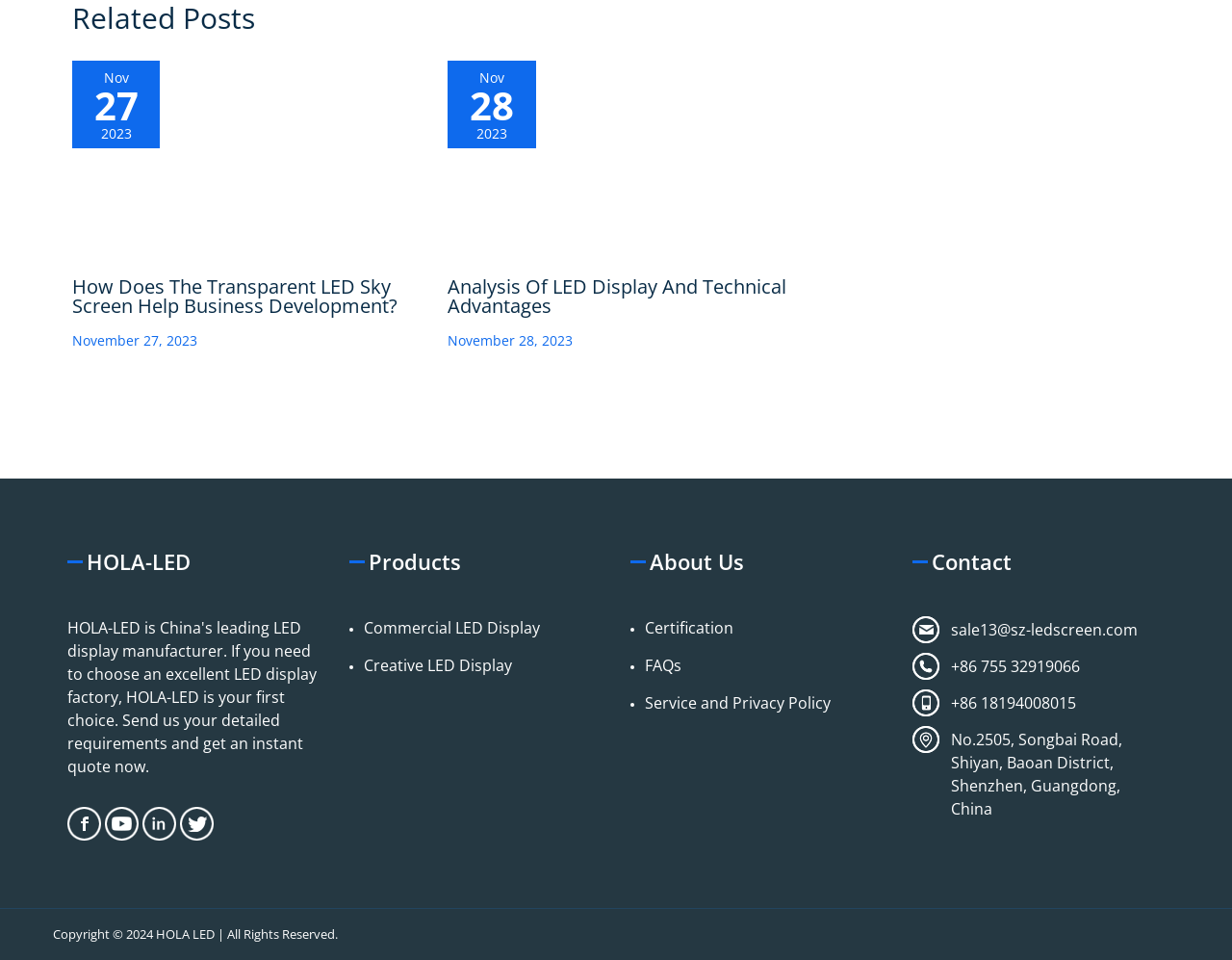Determine the bounding box coordinates for the clickable element required to fulfill the instruction: "Read the article about petrol car values". Provide the coordinates as four float numbers between 0 and 1, i.e., [left, top, right, bottom].

None